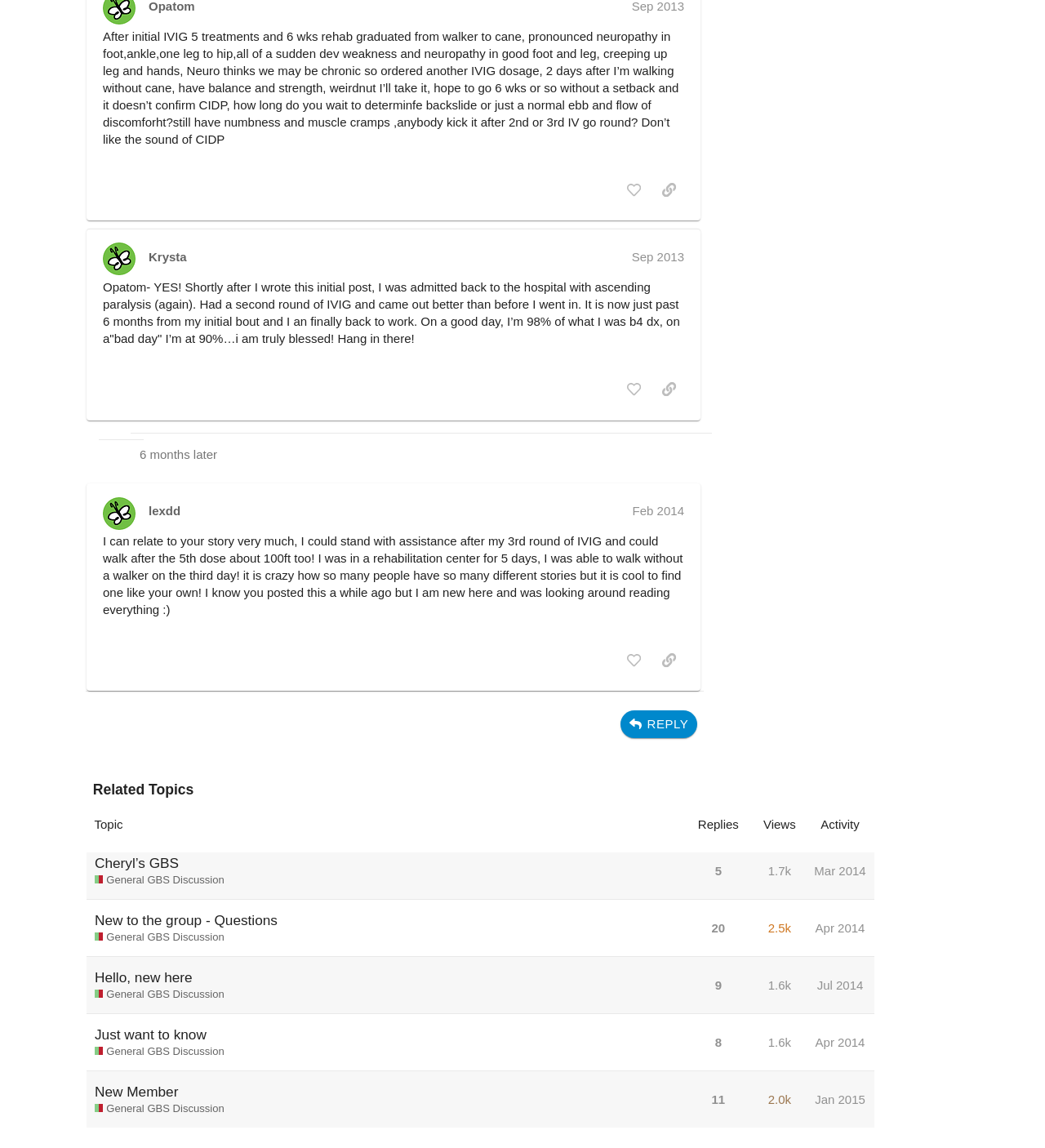Could you find the bounding box coordinates of the clickable area to complete this instruction: "reply to the post"?

[0.594, 0.619, 0.667, 0.643]